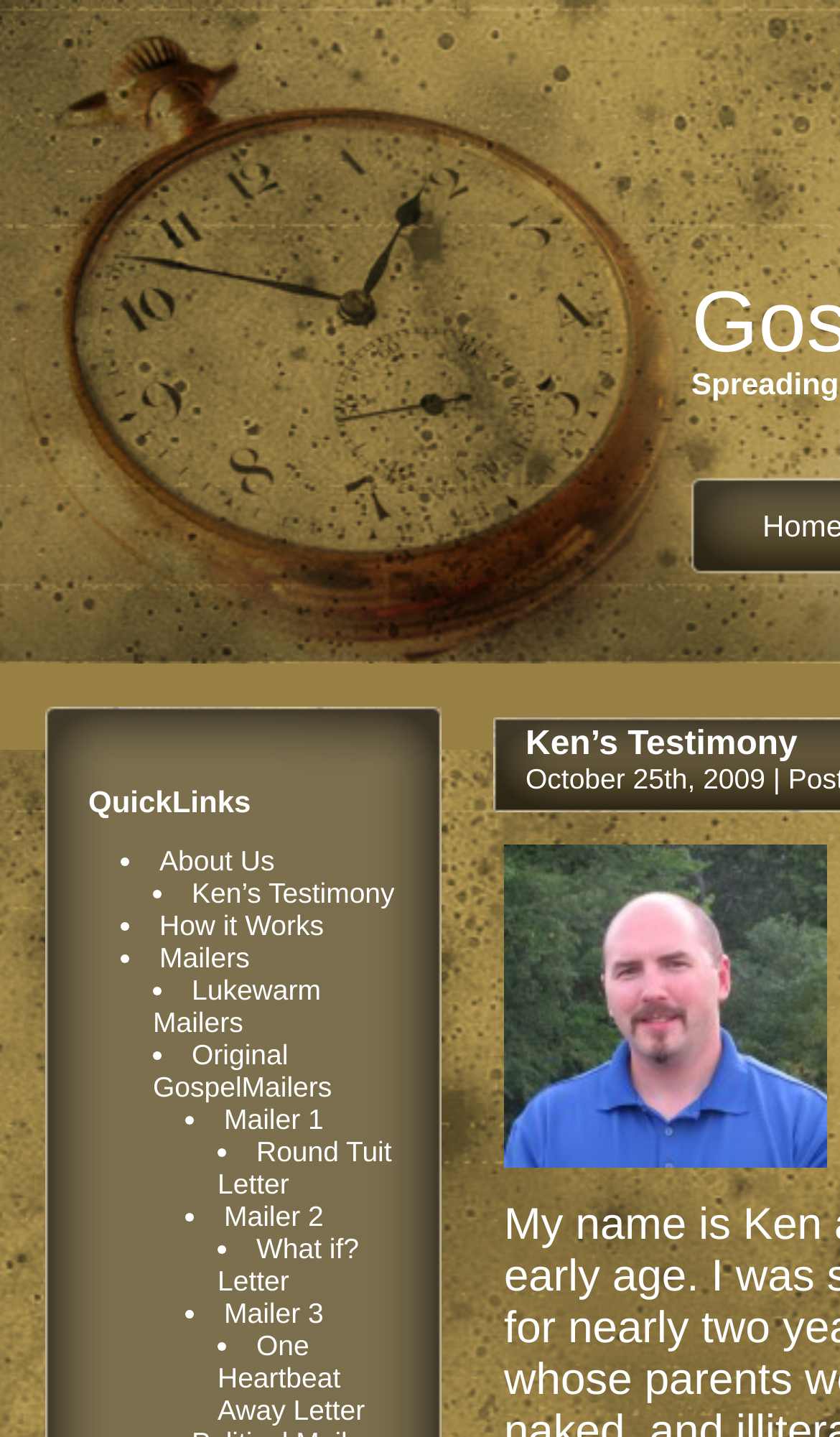Determine the bounding box coordinates for the area you should click to complete the following instruction: "explore Mailers".

[0.19, 0.655, 0.297, 0.678]